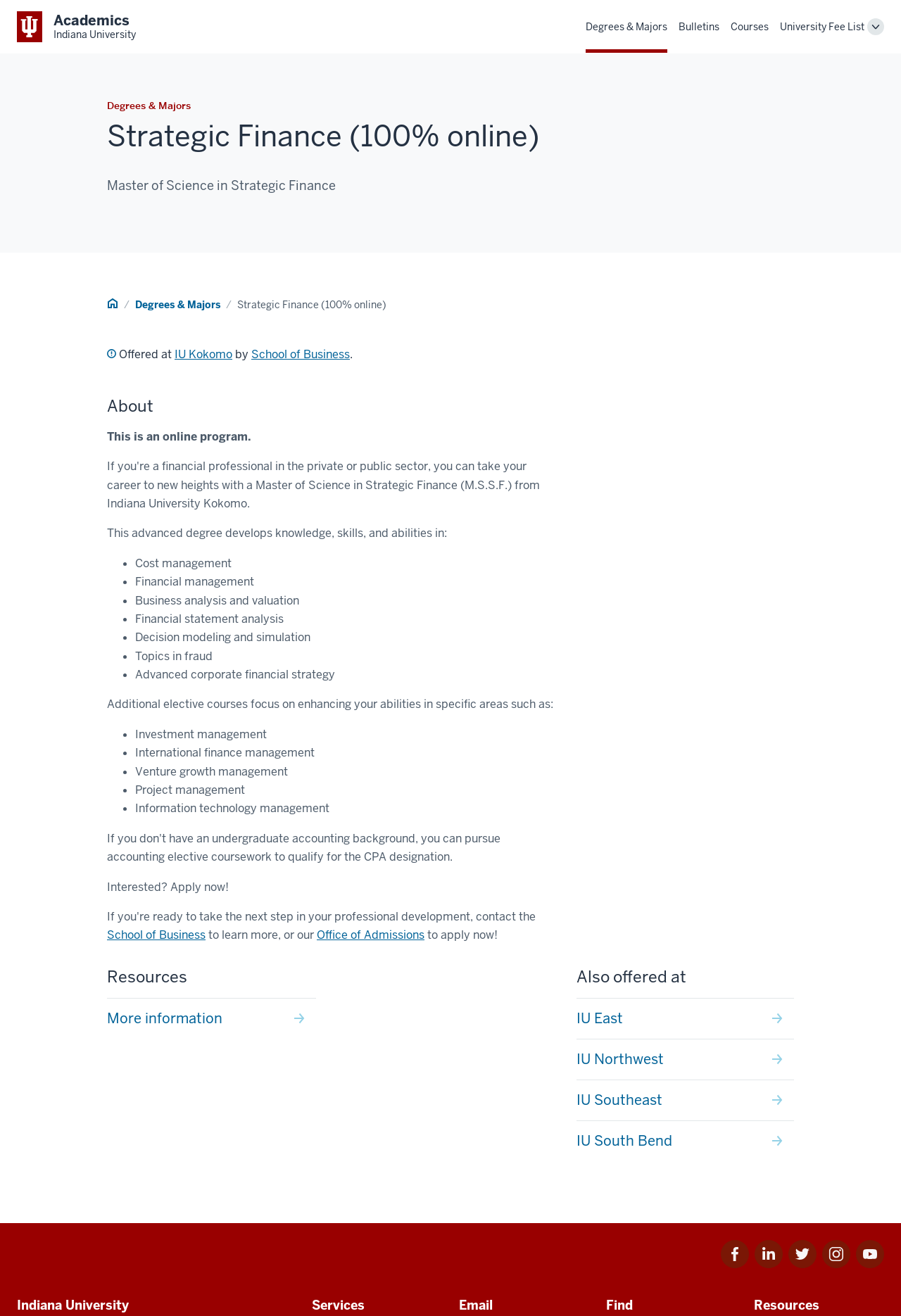Answer this question in one word or a short phrase: How can I apply to the program?

Apply now through the Office of Admissions